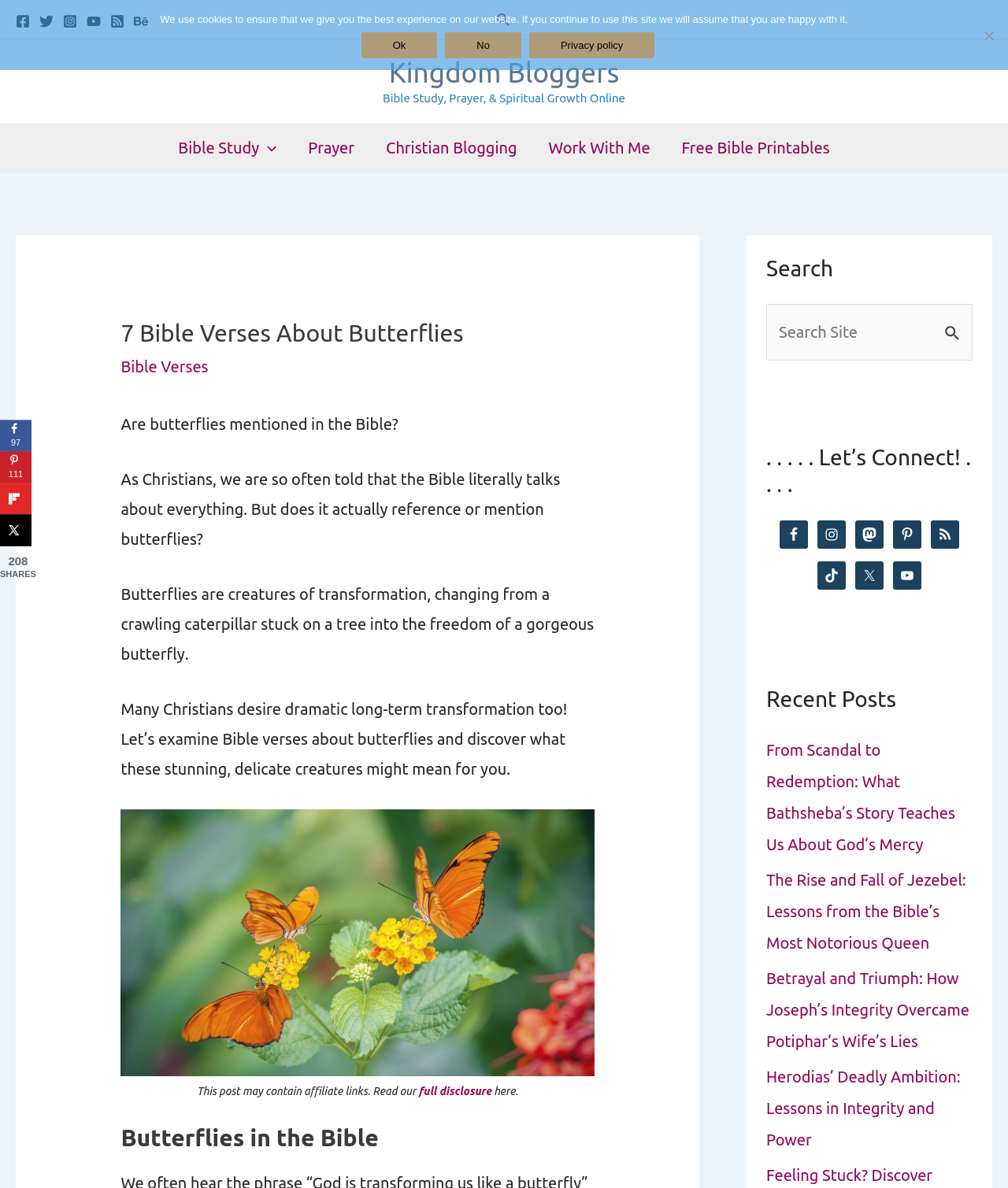Give an in-depth explanation of the webpage layout and content.

This webpage is about exploring the significance of butterflies in the Bible. At the top, there are social media links, including Facebook, Twitter, Instagram, YouTube, and RSS, each accompanied by an image. Below these links, there is a navigation menu with options for Bible Study, Prayer, Christian Blogging, Work With Me, and Free Bible Printables.

The main content of the page is divided into sections. The first section has a heading "7 Bible Verses About Butterflies" and a subheading "Are butterflies mentioned in the Bible?" followed by a series of paragraphs discussing the transformation of butterflies and their potential symbolism in Christianity. There is also an image of three orange butterflies sitting on flowers.

The next section is titled "Butterflies in the Bible" and appears to be the main content of the page, discussing Bible verses related to butterflies. On the right side of the page, there is a search bar with a heading "Search" and a button to submit the search query.

Below the main content, there are two complementary sections. The first section has a heading "Let’s Connect!" and contains links to various social media platforms, including Facebook, Instagram, Mastodon, Pinterest, RSS, TikTok, Twitter, and YouTube, each accompanied by an image. The second section has a heading "Recent Posts" and lists four links to recent blog posts, each with a descriptive title.

On the left side of the page, there is a social sharing sidebar with a link to share the content on Facebook.